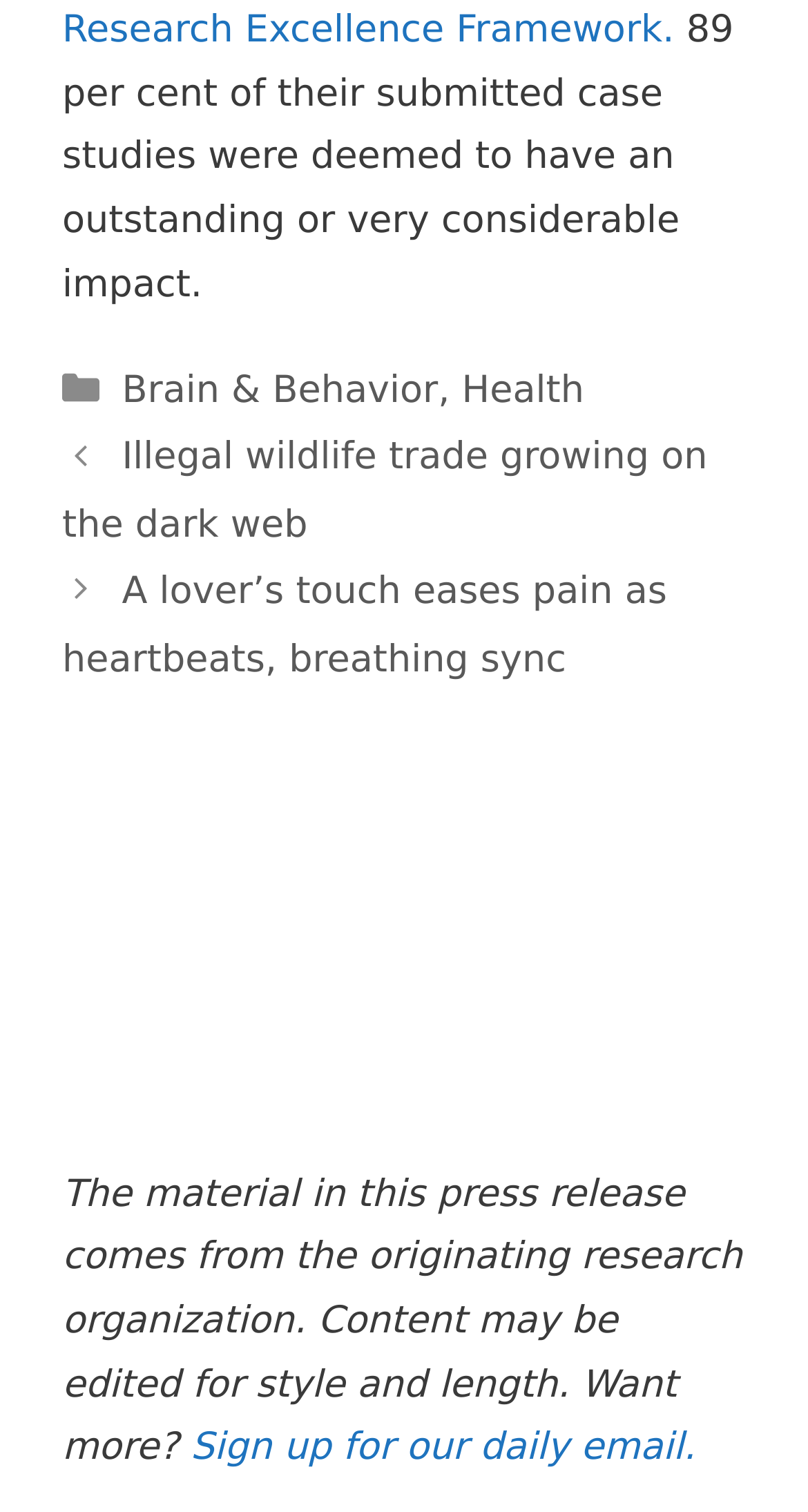Provide the bounding box for the UI element matching this description: "Research Excellence Framework.".

[0.077, 0.015, 0.835, 0.044]